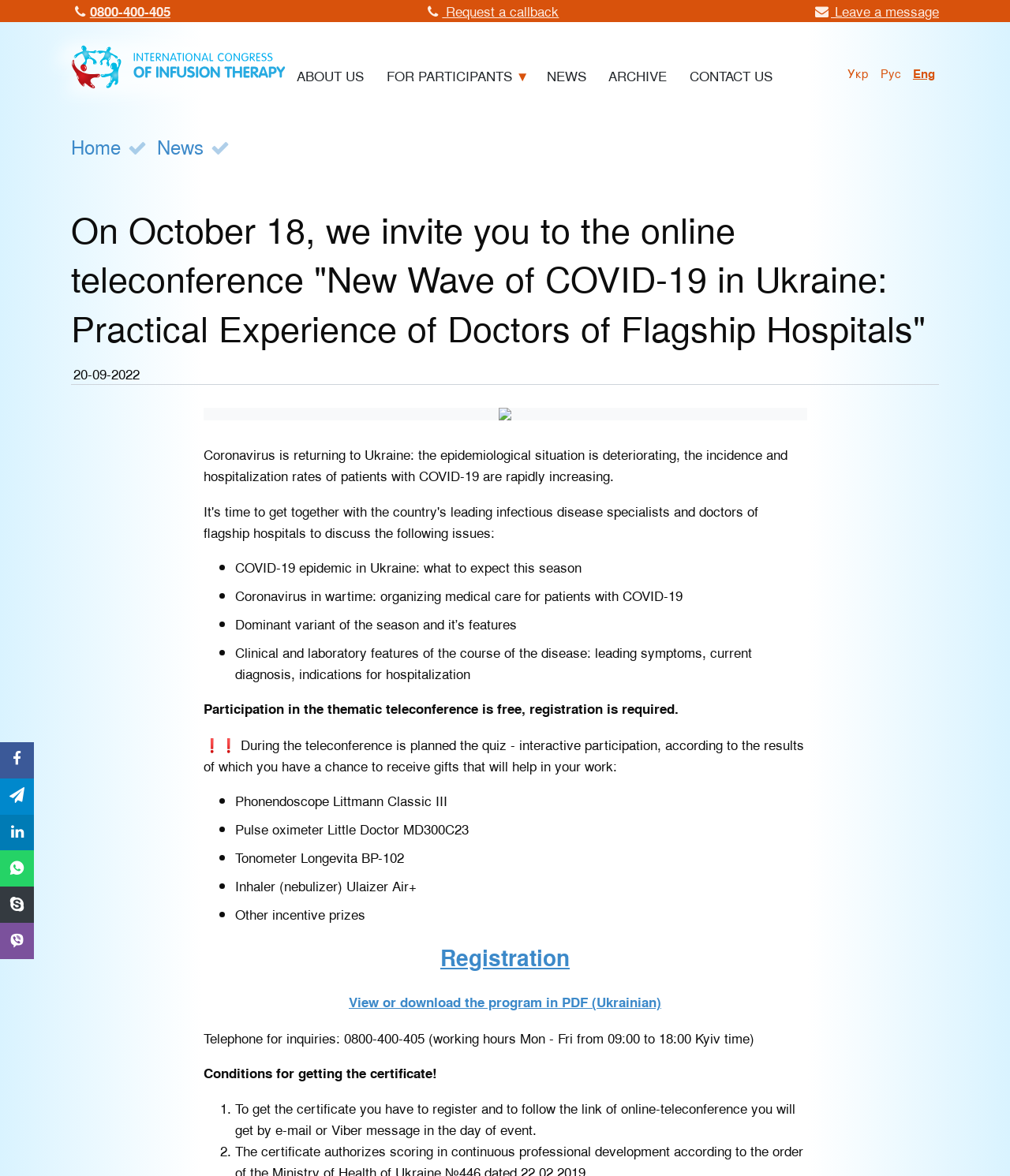Please reply with a single word or brief phrase to the question: 
What is the language of the PDF program?

Ukrainian